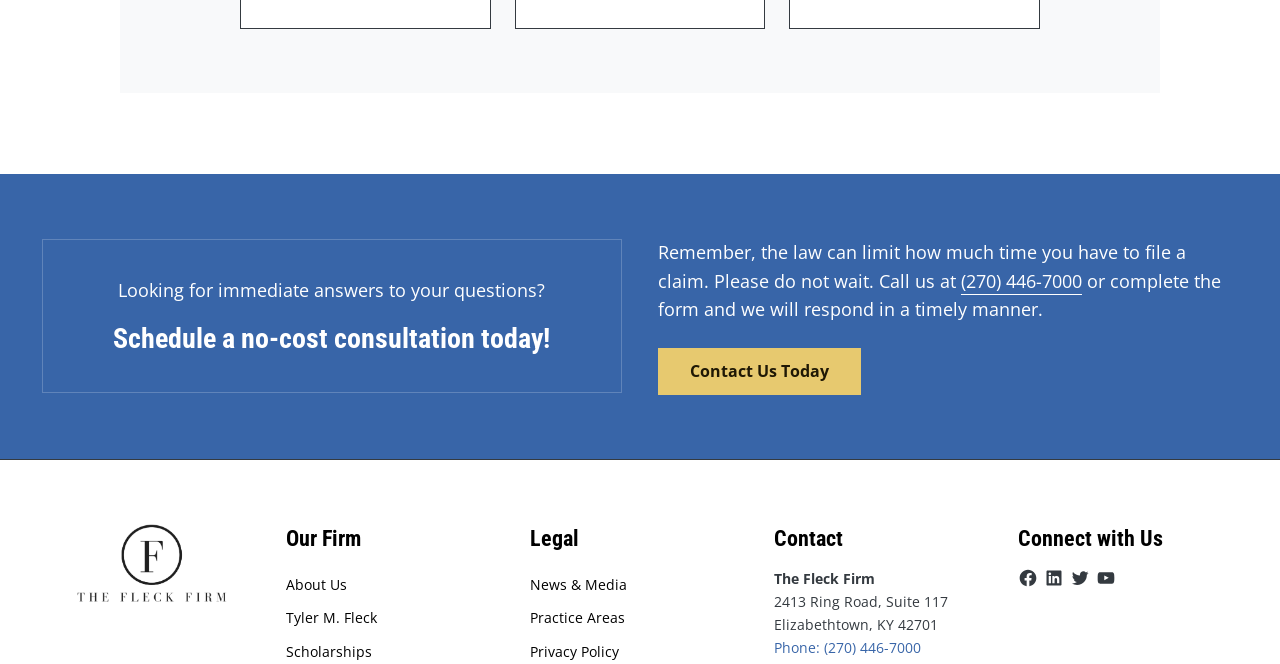From the given element description: "Phone: (270) 446-7000", find the bounding box for the UI element. Provide the coordinates as four float numbers between 0 and 1, in the order [left, top, right, bottom].

[0.605, 0.96, 0.72, 0.989]